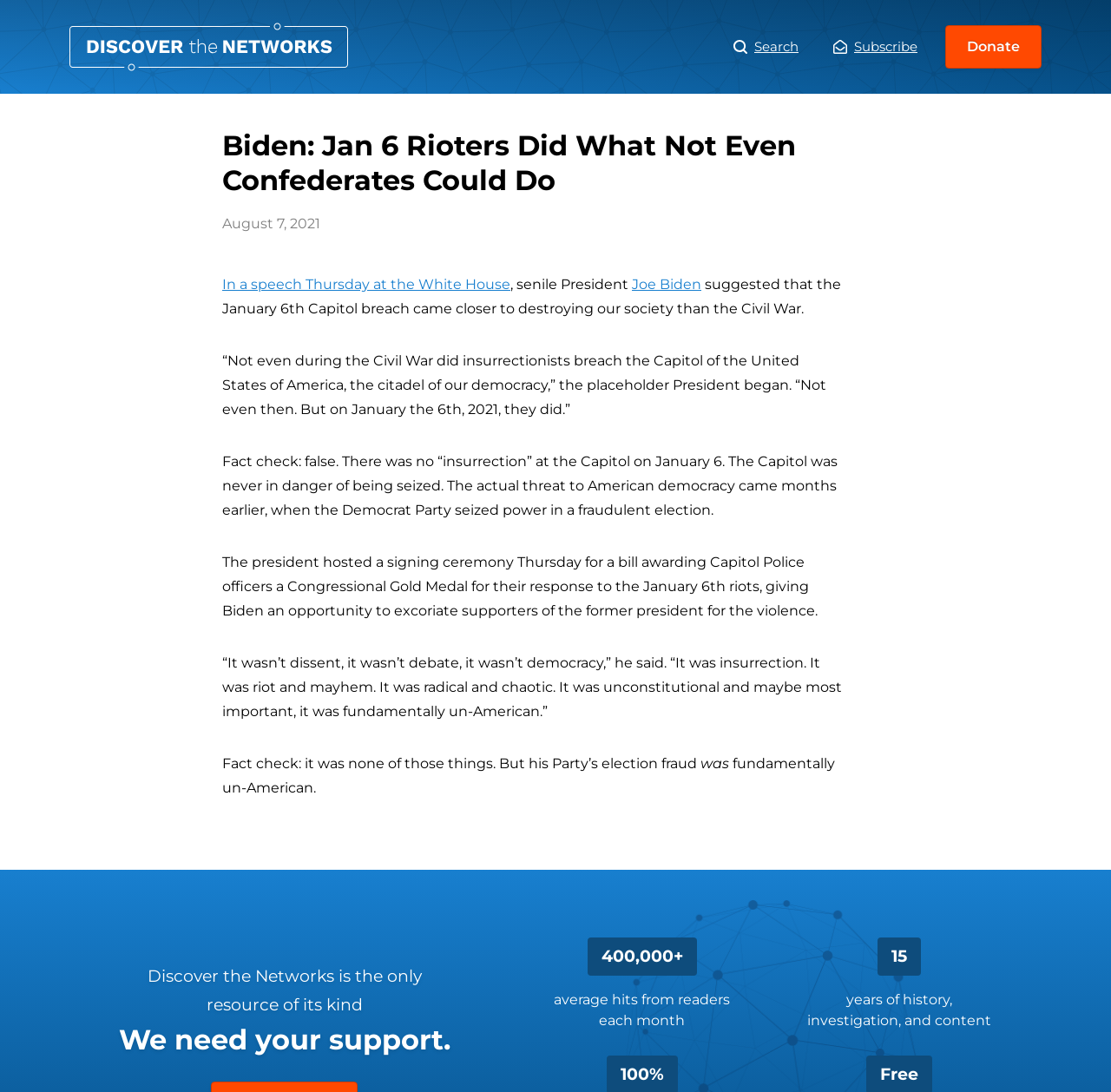Extract the bounding box of the UI element described as: "Search".

[0.66, 0.032, 0.719, 0.053]